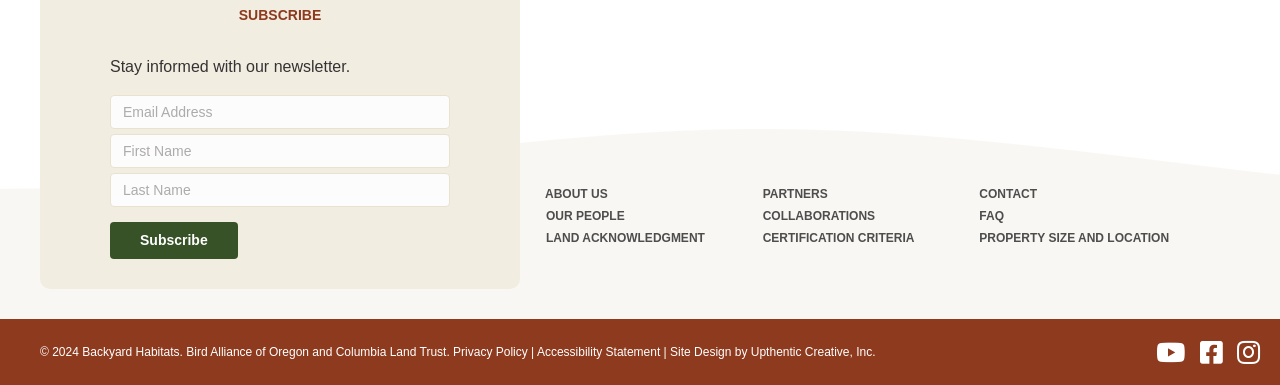Please provide a comprehensive answer to the question below using the information from the image: What is the name of the company that designed the site?

The link element at the bottom of the page contains the text 'Site Design by Upthentic Creative, Inc.', indicating that the company that designed the site is Upthentic Creative, Inc.